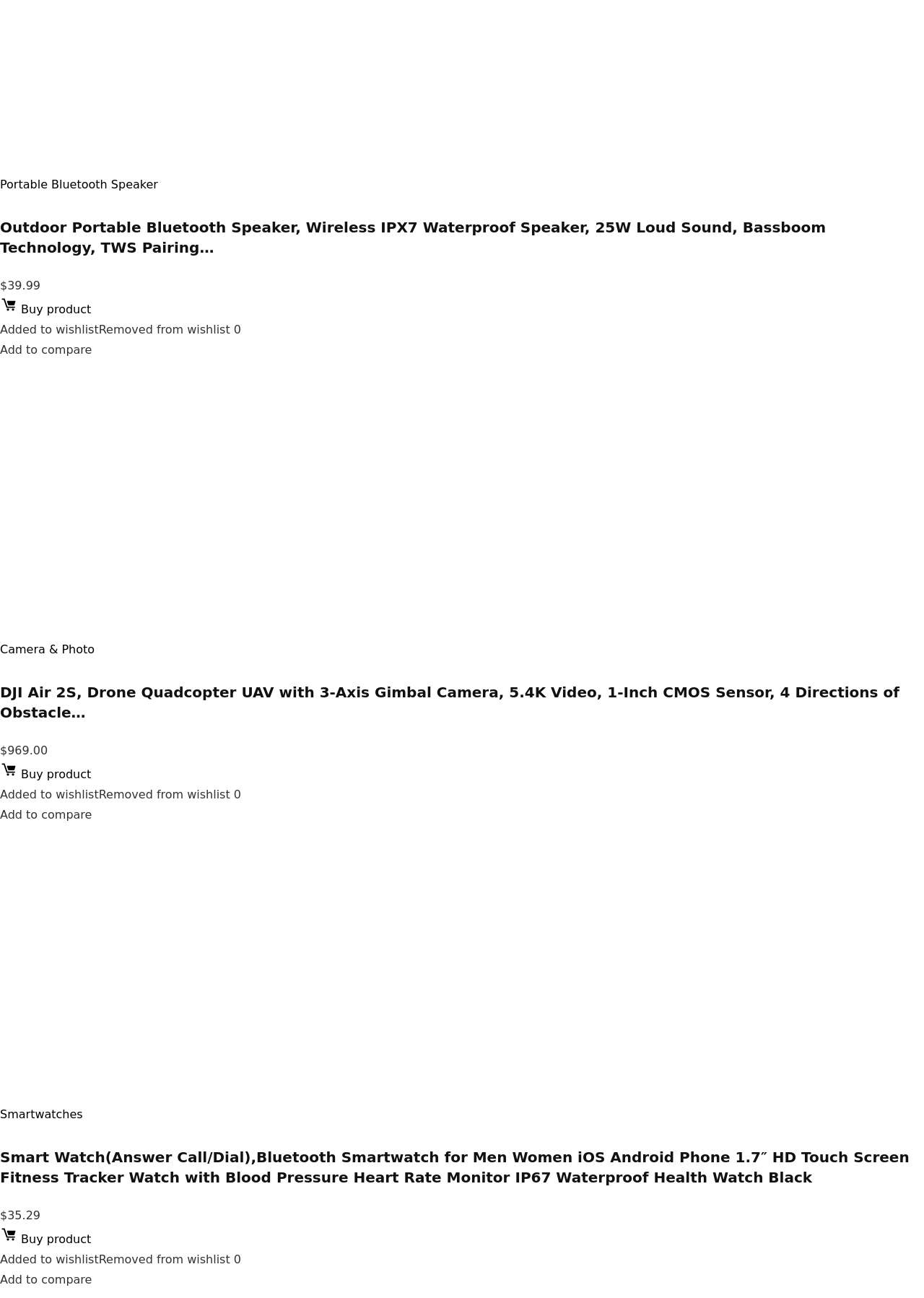From the element description: "Smartwatches", extract the bounding box coordinates of the UI element. The coordinates should be expressed as four float numbers between 0 and 1, in the order [left, top, right, bottom].

[0.0, 0.853, 0.09, 0.864]